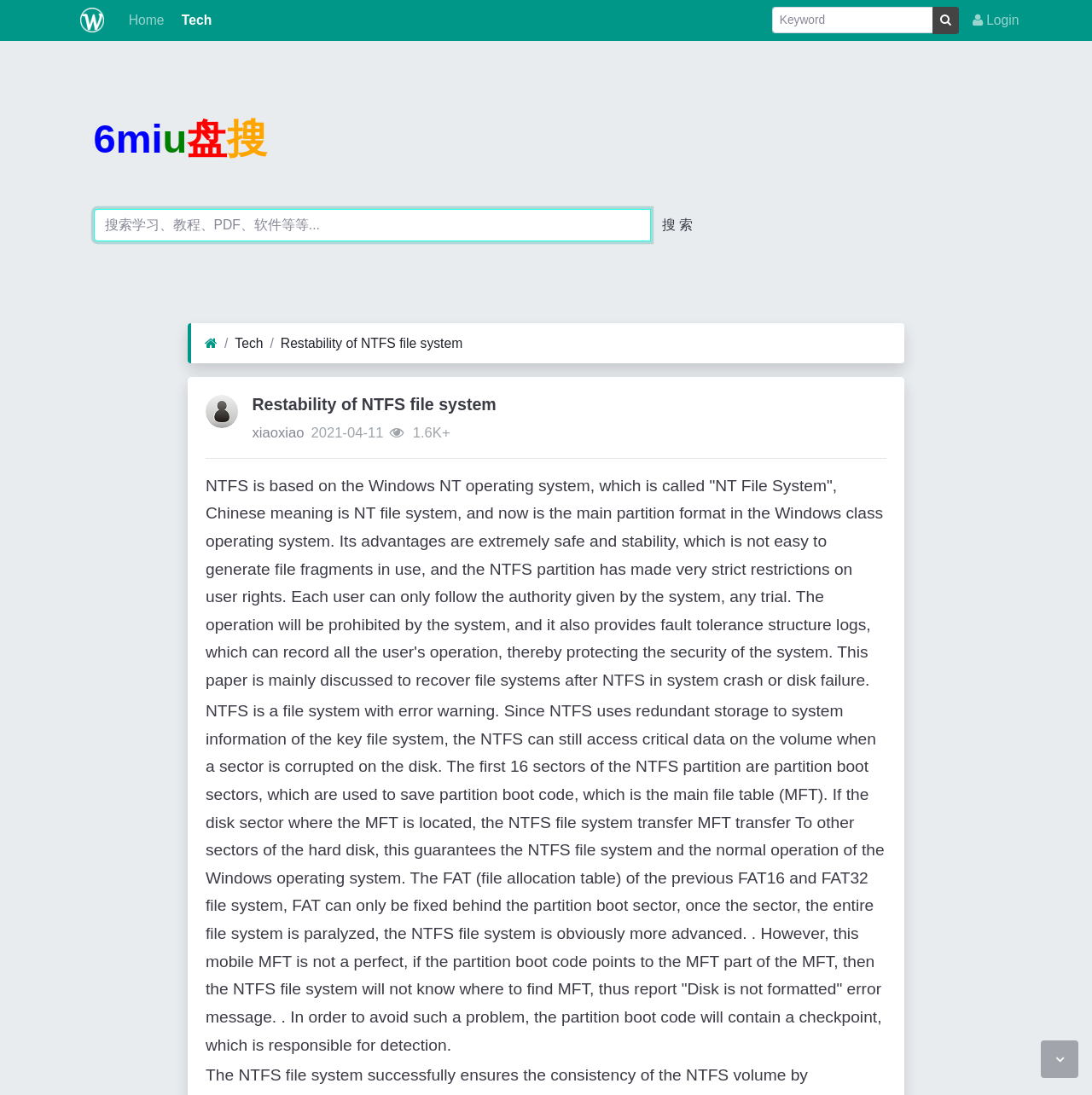Give a concise answer of one word or phrase to the question: 
What is the author of the article?

xiaoxiao